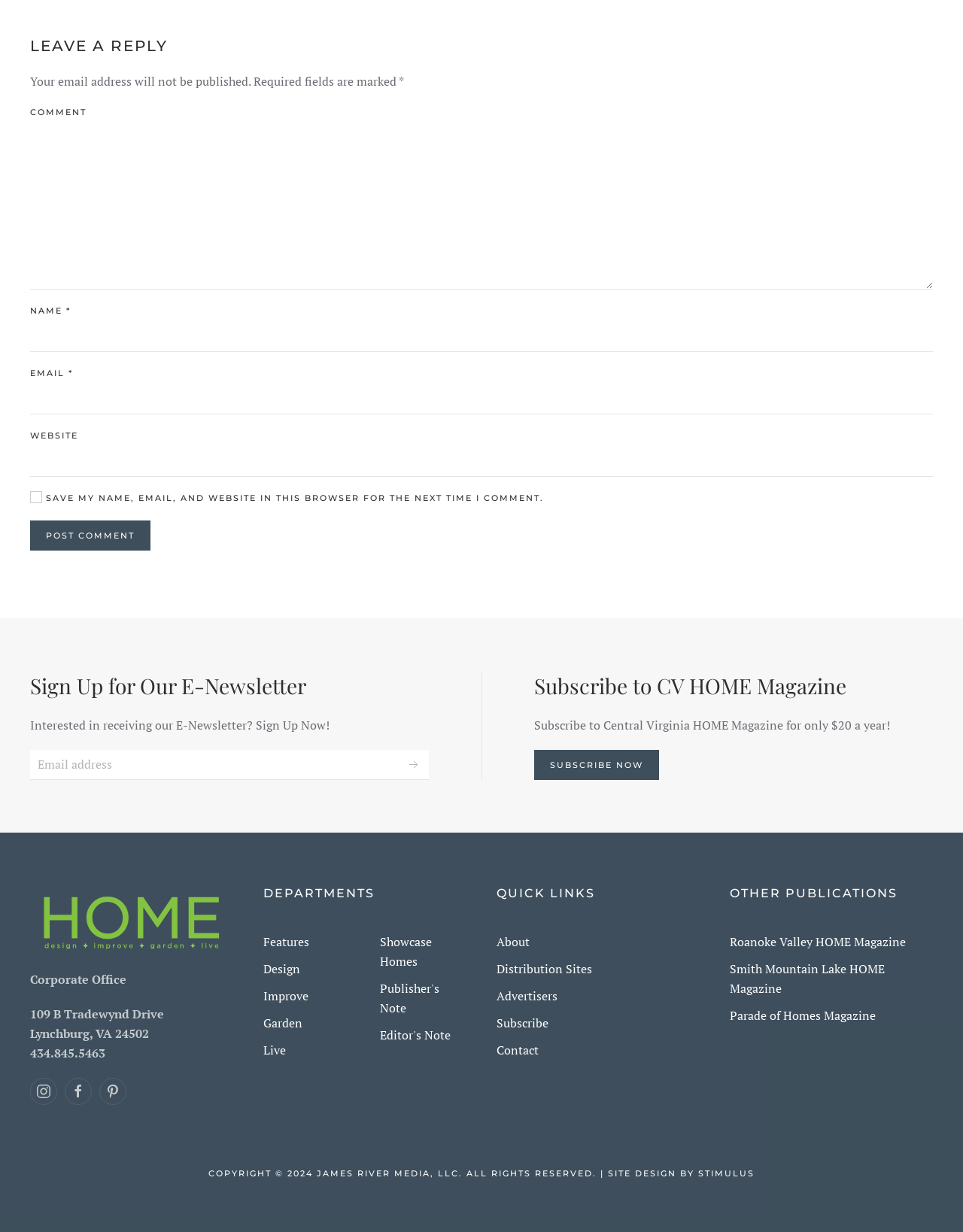What are the departments listed on the webpage?
Refer to the screenshot and deliver a thorough answer to the question presented.

The departments are listed under the 'DEPARTMENTS' heading and include 'Features', 'Design', 'Improve', 'Garden', and 'Live', which are likely categories or sections of the webpage or magazine.